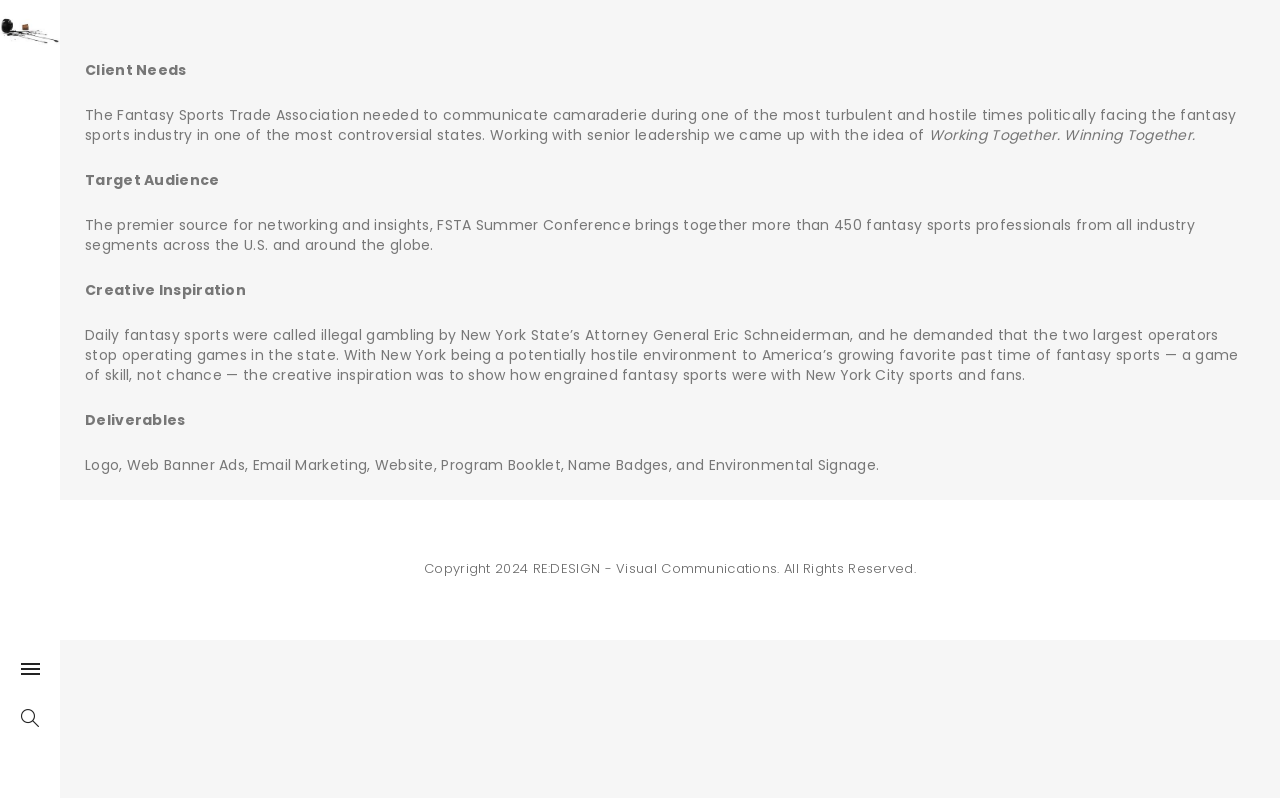What is the creative inspiration behind the FSTA Summer Conference?
Offer a detailed and full explanation in response to the question.

The creative inspiration behind the FSTA Summer Conference is to show how engrained fantasy sports were with New York City sports and fans, as mentioned in the text 'Daily fantasy sports were called illegal gambling by New York State’s Attorney General Eric Schneiderman, and he demanded that the two largest operators stop operating games in the state.'